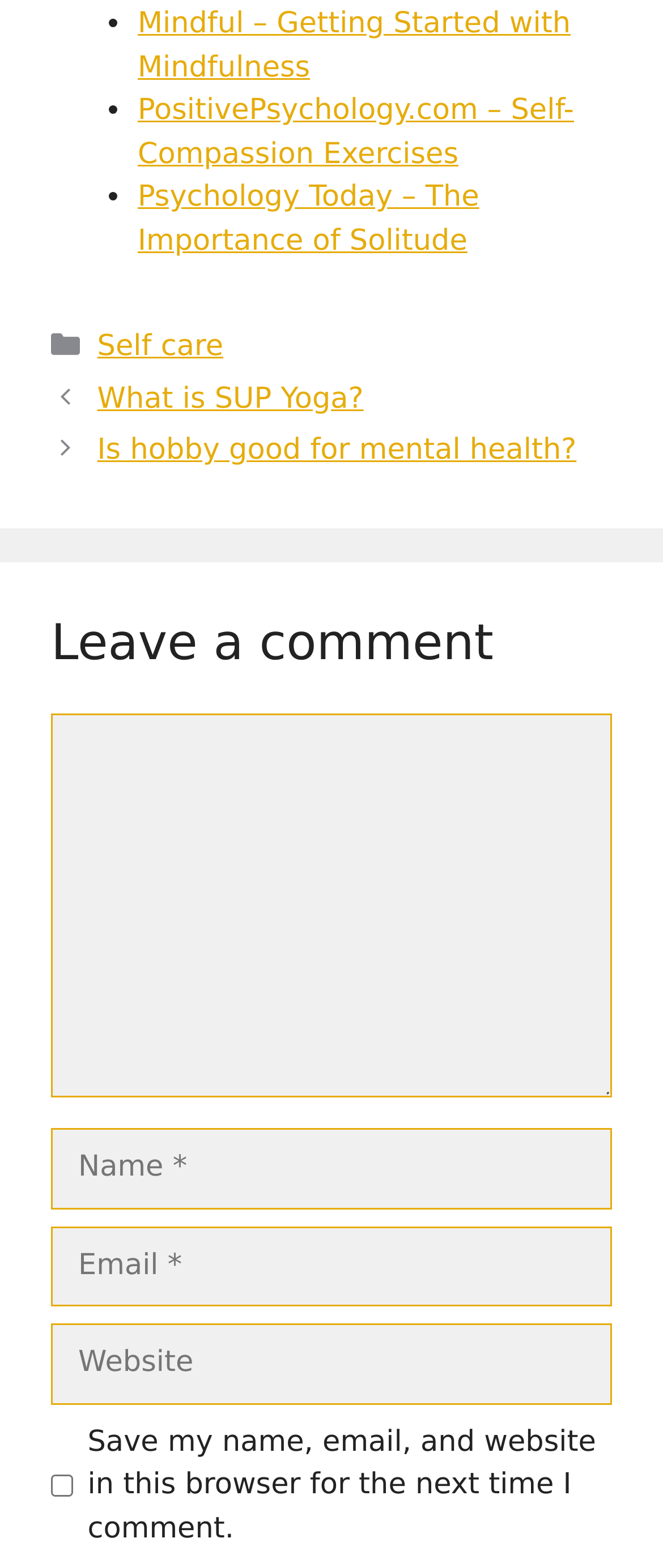Respond to the question below with a single word or phrase:
What is the last link in the navigation section?

Is hobby good for mental health?